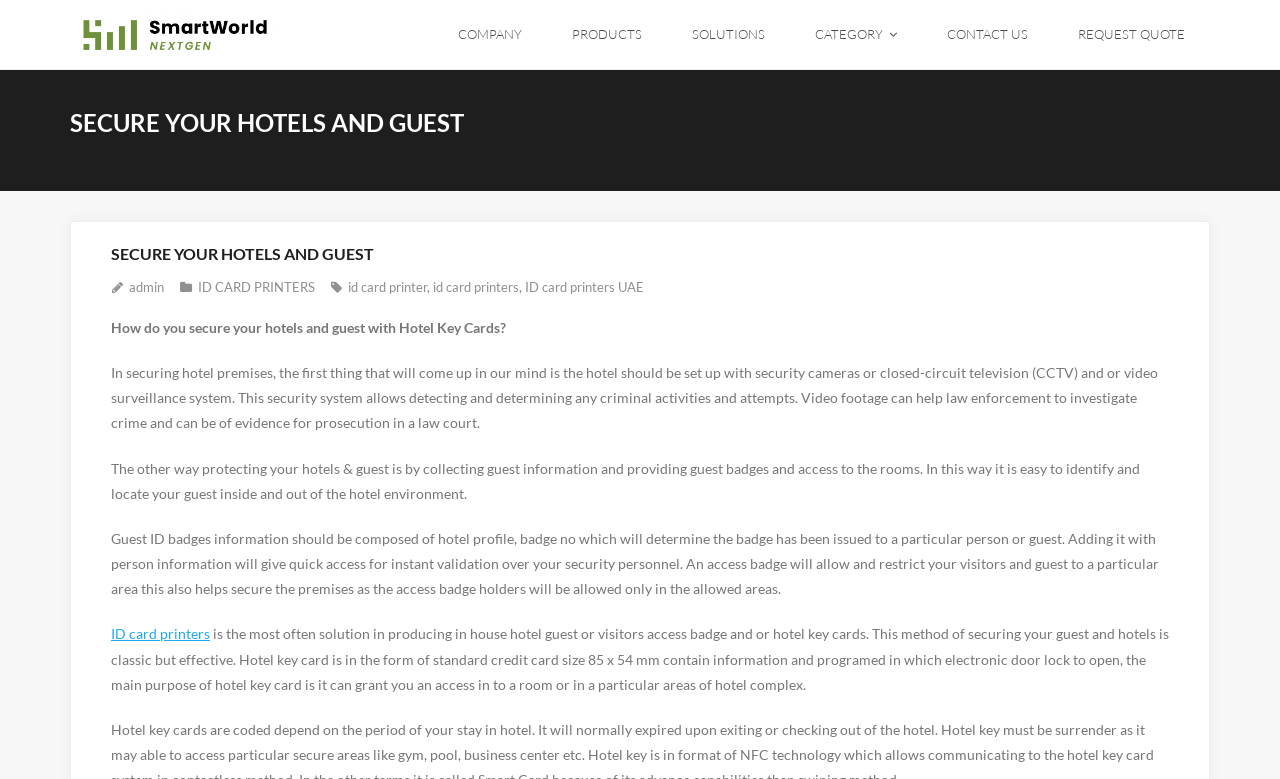Please find and report the bounding box coordinates of the element to click in order to perform the following action: "Get a quote". The coordinates should be expressed as four float numbers between 0 and 1, in the format [left, top, right, bottom].

[0.823, 0.0, 0.945, 0.089]